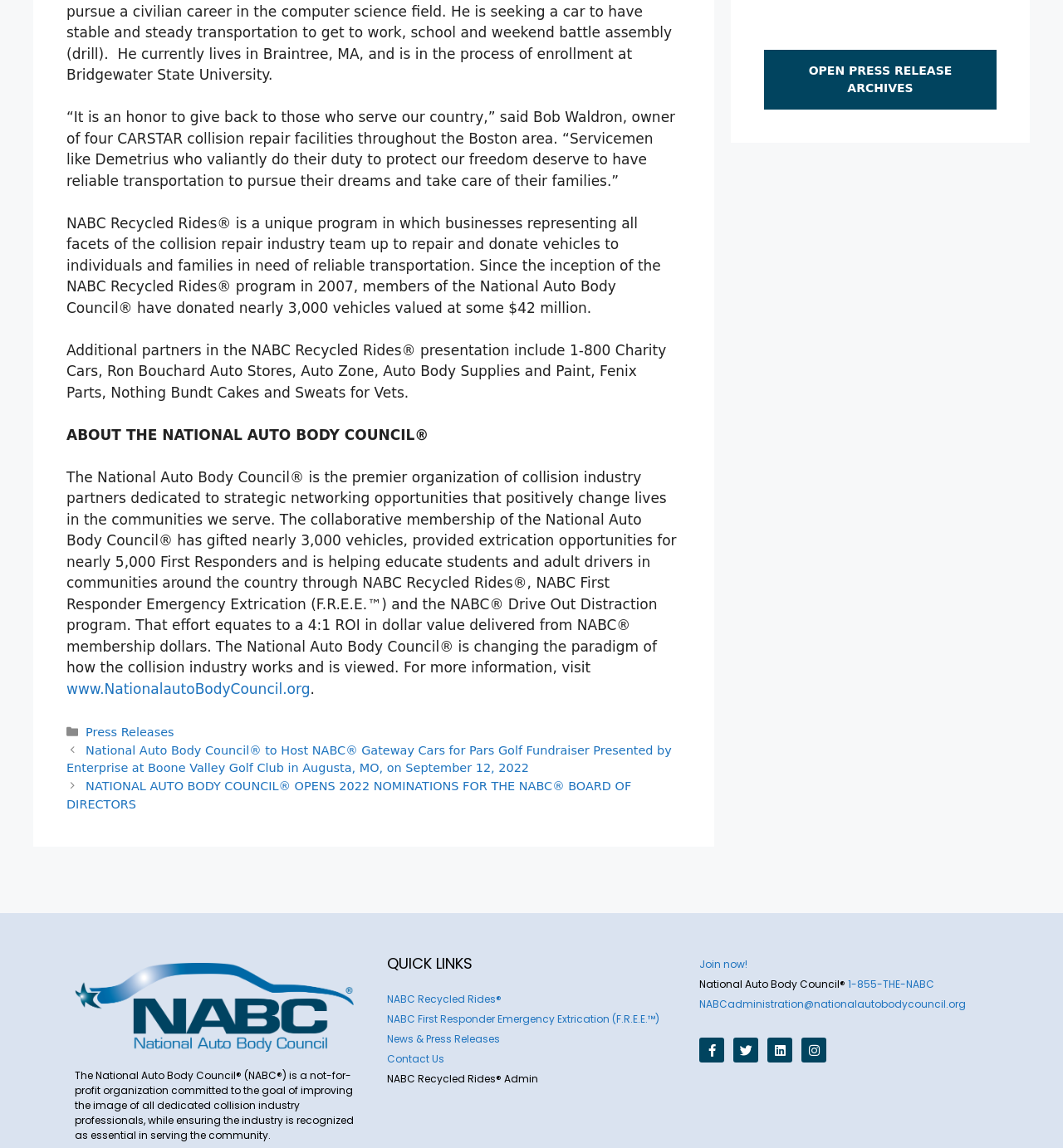Please locate the UI element described by "Press Releases" and provide its bounding box coordinates.

[0.081, 0.632, 0.164, 0.644]